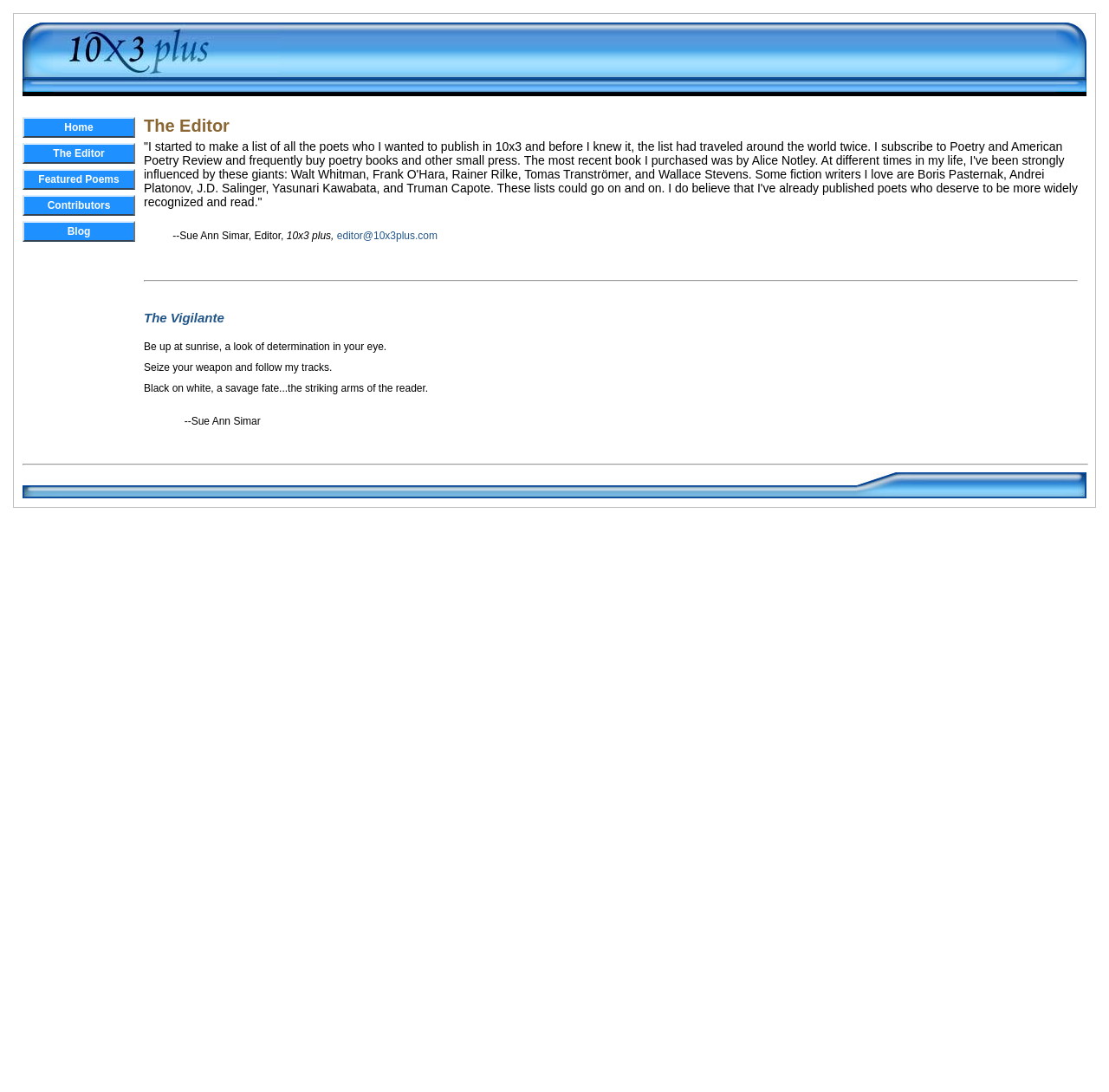From the webpage screenshot, predict the bounding box of the UI element that matches this description: "Contributors".

[0.02, 0.179, 0.122, 0.198]